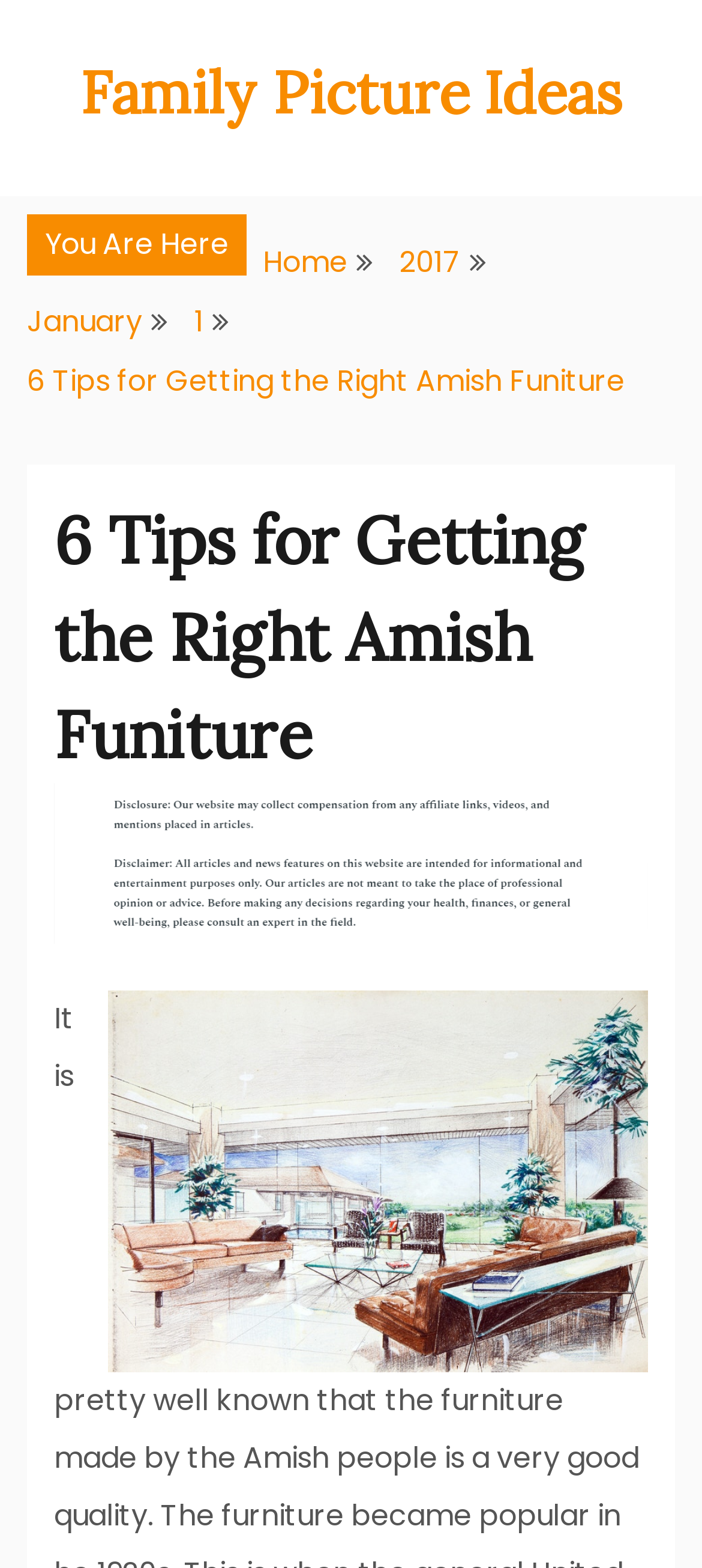How many navigation links are in the breadcrumbs?
Please provide a single word or phrase answer based on the image.

5